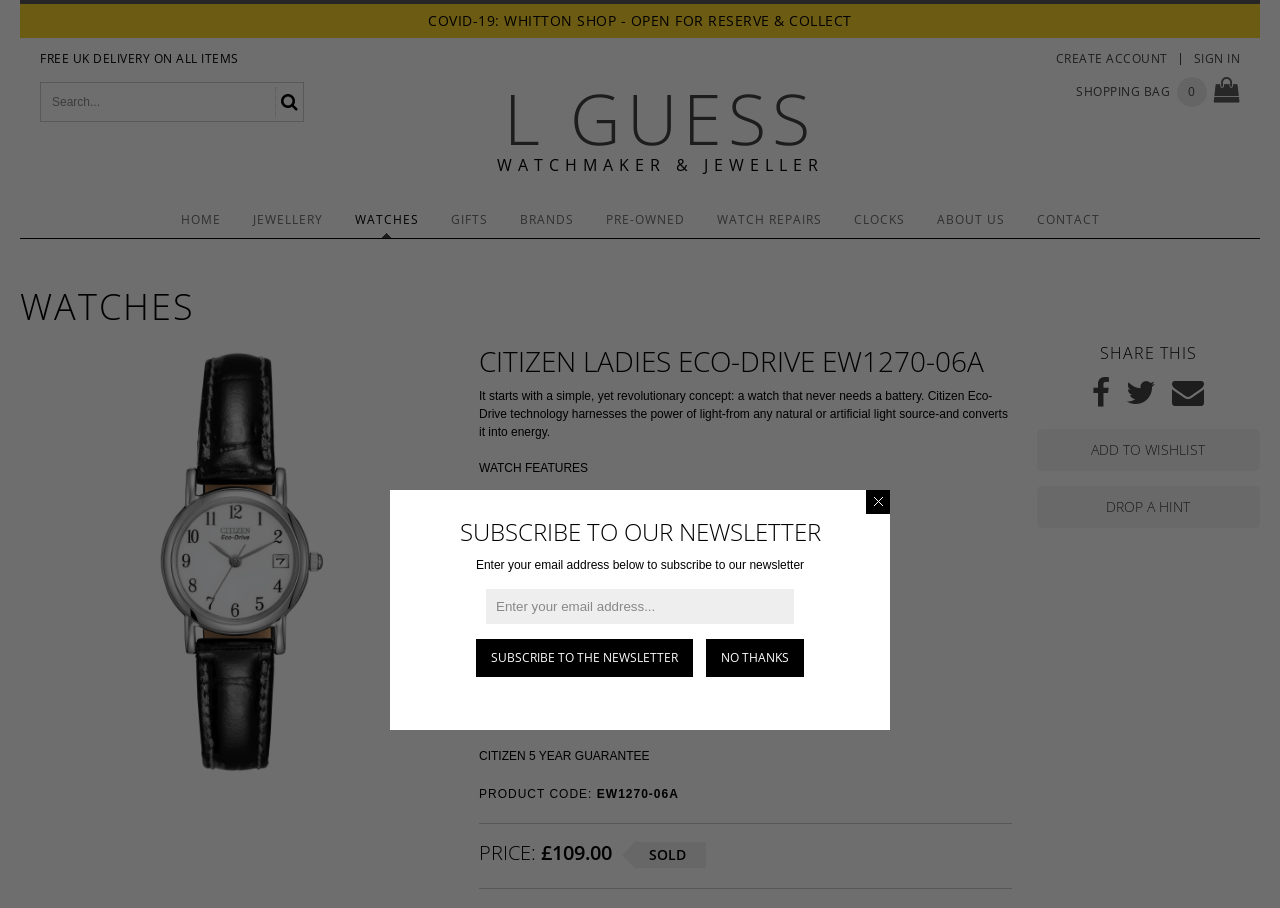Please determine the bounding box coordinates of the element's region to click in order to carry out the following instruction: "View shopping bag". The coordinates should be four float numbers between 0 and 1, i.e., [left, top, right, bottom].

[0.841, 0.091, 0.914, 0.11]